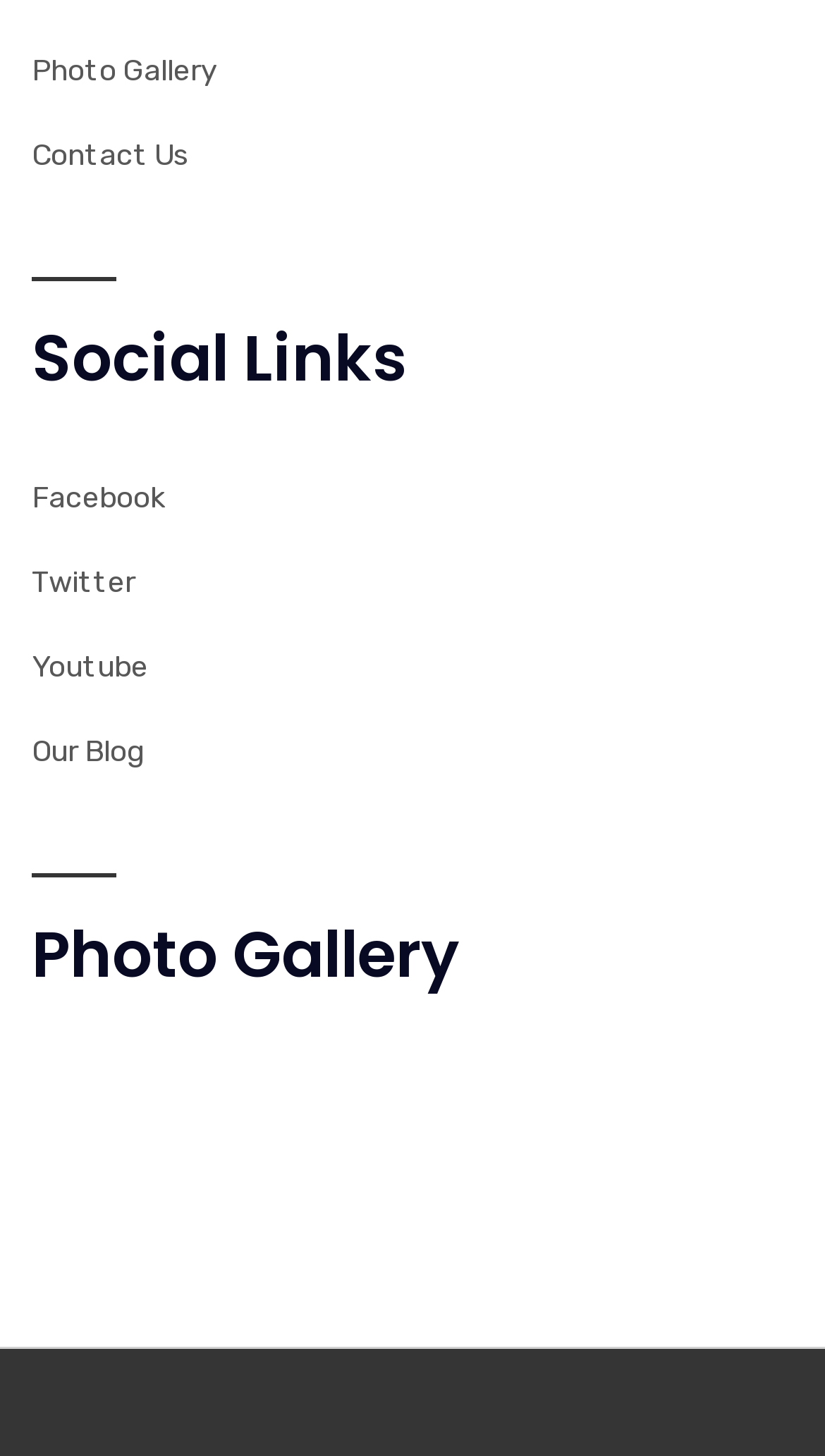Pinpoint the bounding box coordinates of the clickable element needed to complete the instruction: "Open Gallery 7". The coordinates should be provided as four float numbers between 0 and 1: [left, top, right, bottom].

[0.115, 0.715, 0.243, 0.787]